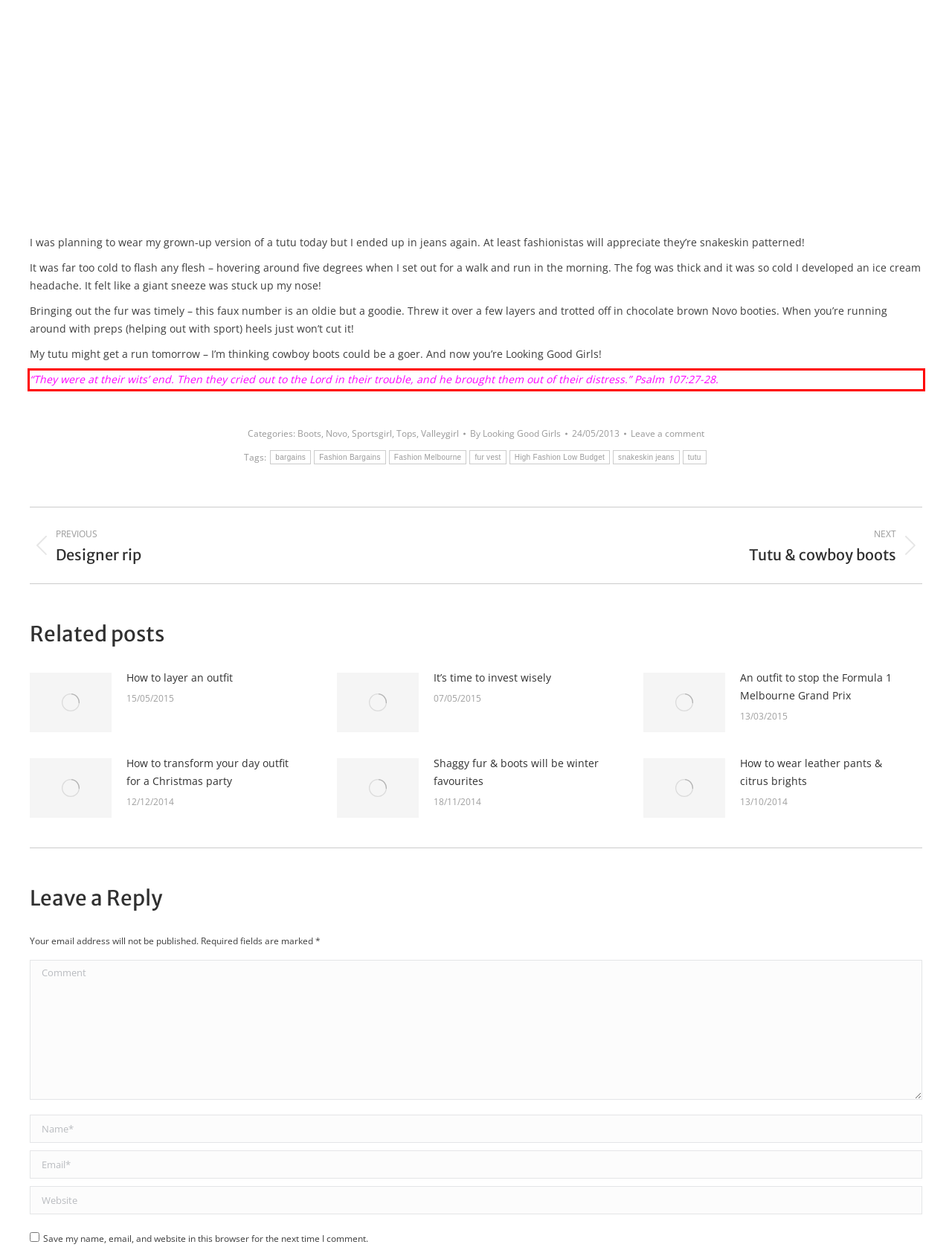Review the webpage screenshot provided, and perform OCR to extract the text from the red bounding box.

“They were at their wits’ end. Then they cried out to the Lord in their trouble, and he brought them out of their distress.” Psalm 107:27-28.